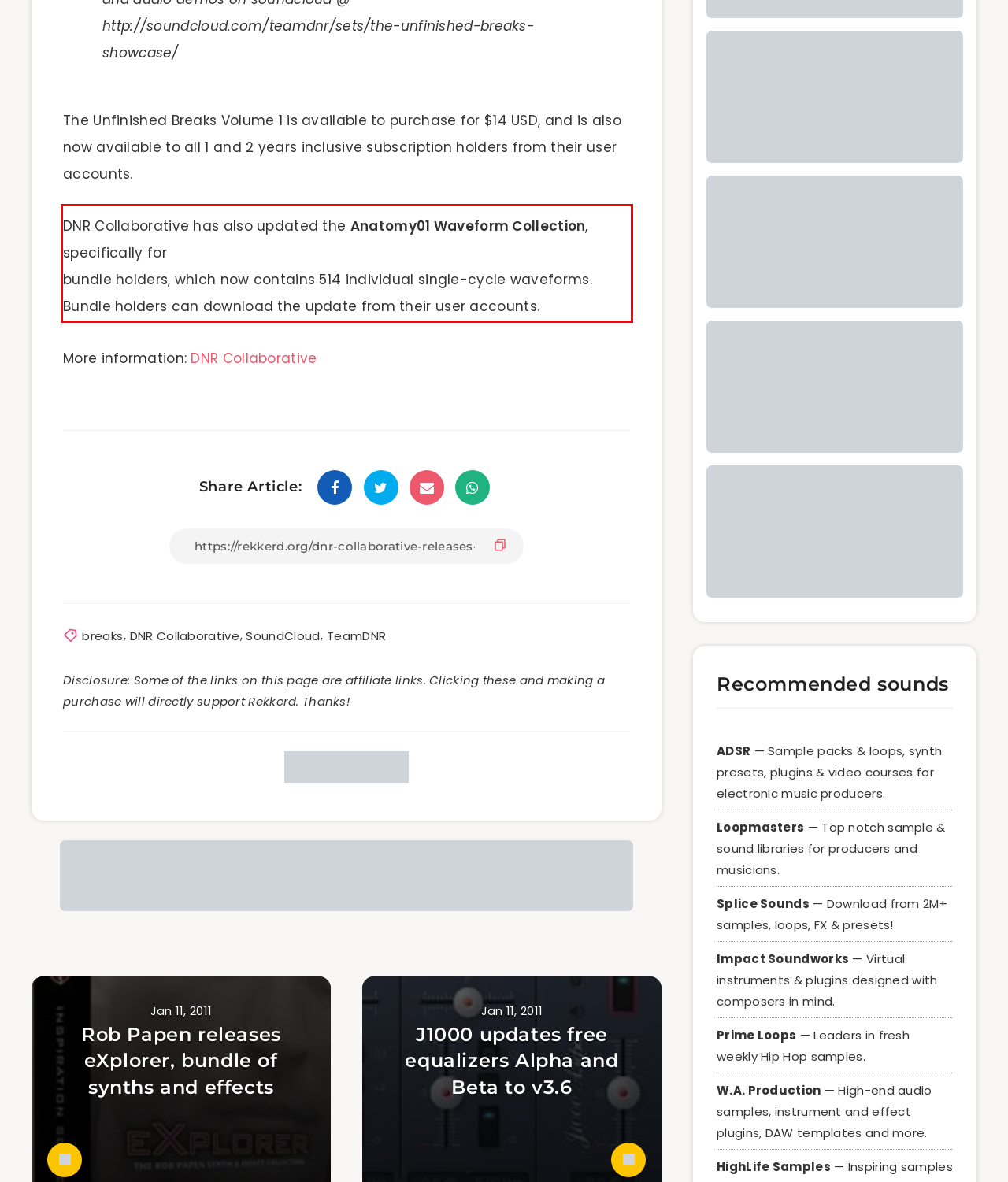In the given screenshot, locate the red bounding box and extract the text content from within it.

DNR Collaborative has also updated the Anatomy01 Waveform Collection, specifically for bundle holders, which now contains 514 individual single-cycle waveforms. Bundle holders can download the update from their user accounts.